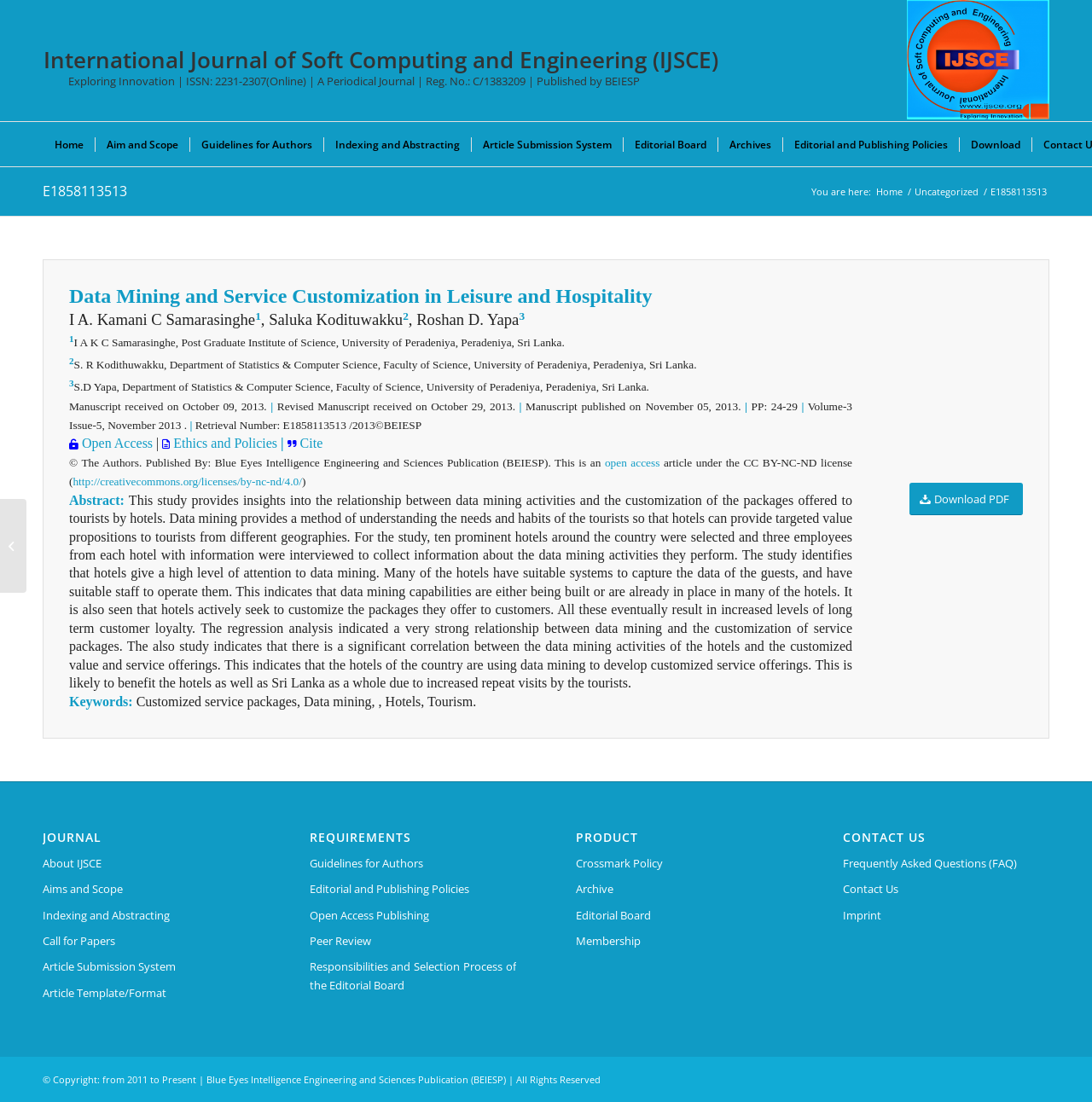Show me the bounding box coordinates of the clickable region to achieve the task as per the instruction: "Click on the 'Home' link".

[0.04, 0.111, 0.087, 0.15]